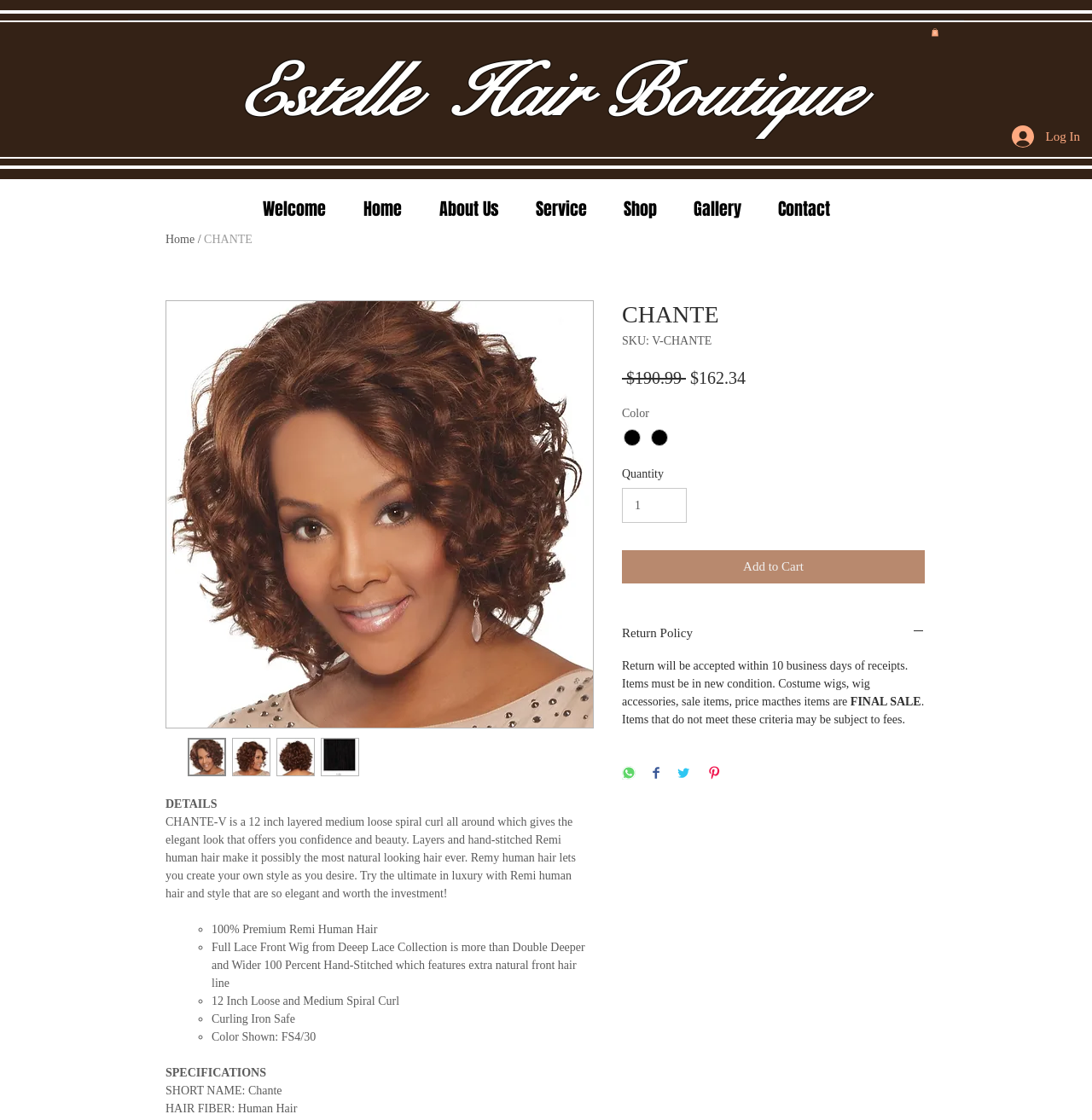Determine the bounding box coordinates of the element's region needed to click to follow the instruction: "Subscribe to our YouTube channel!". Provide these coordinates as four float numbers between 0 and 1, formatted as [left, top, right, bottom].

None